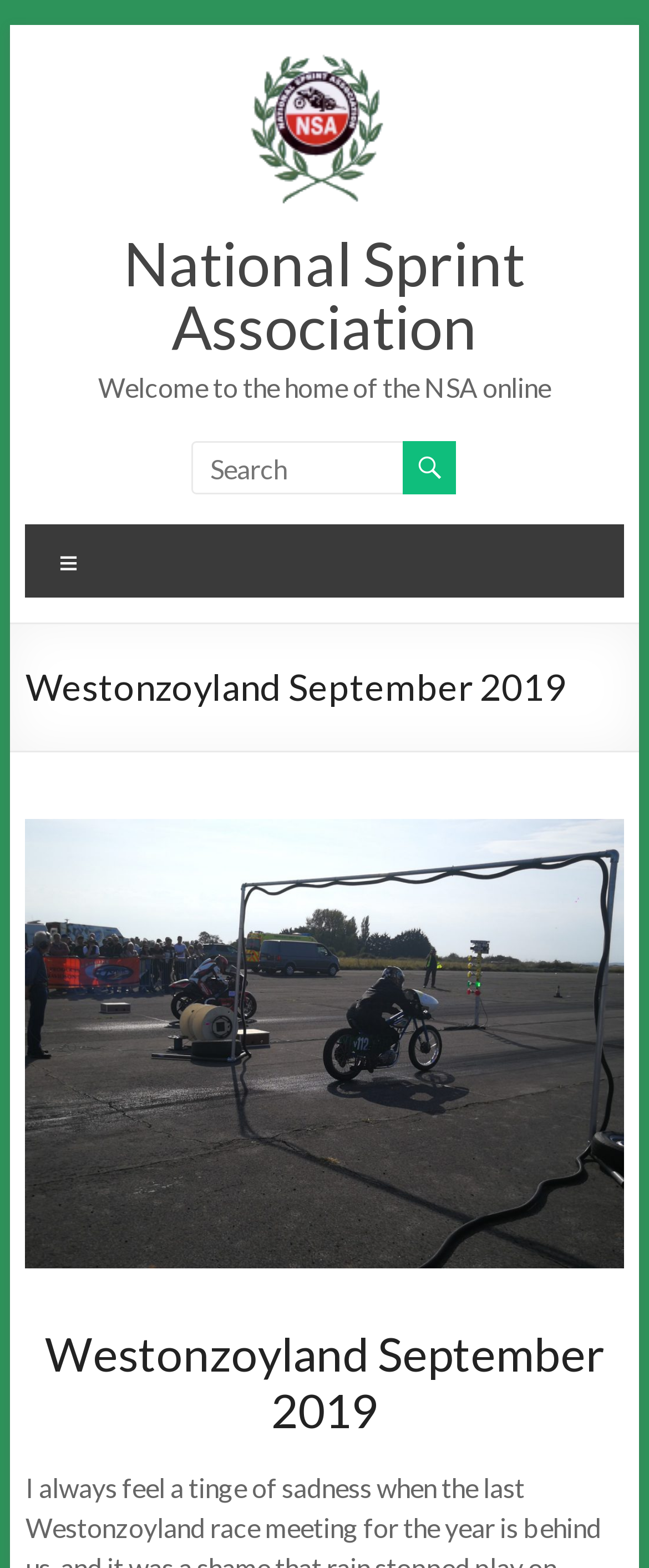Please identify the webpage's heading and generate its text content.

Westonzoyland September 2019